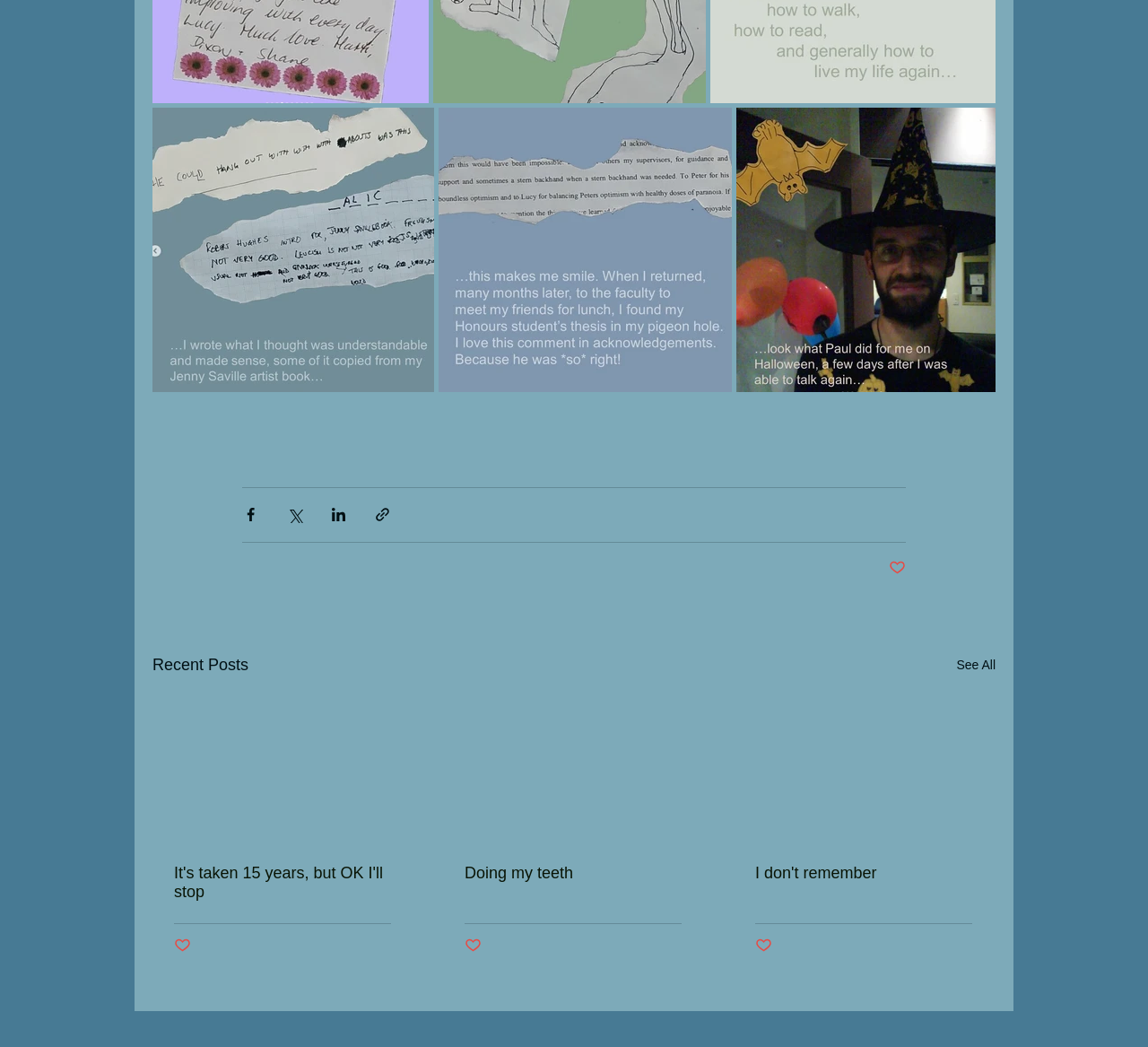Extract the bounding box coordinates of the UI element described by: "See All". The coordinates should include four float numbers ranging from 0 to 1, e.g., [left, top, right, bottom].

[0.833, 0.623, 0.867, 0.648]